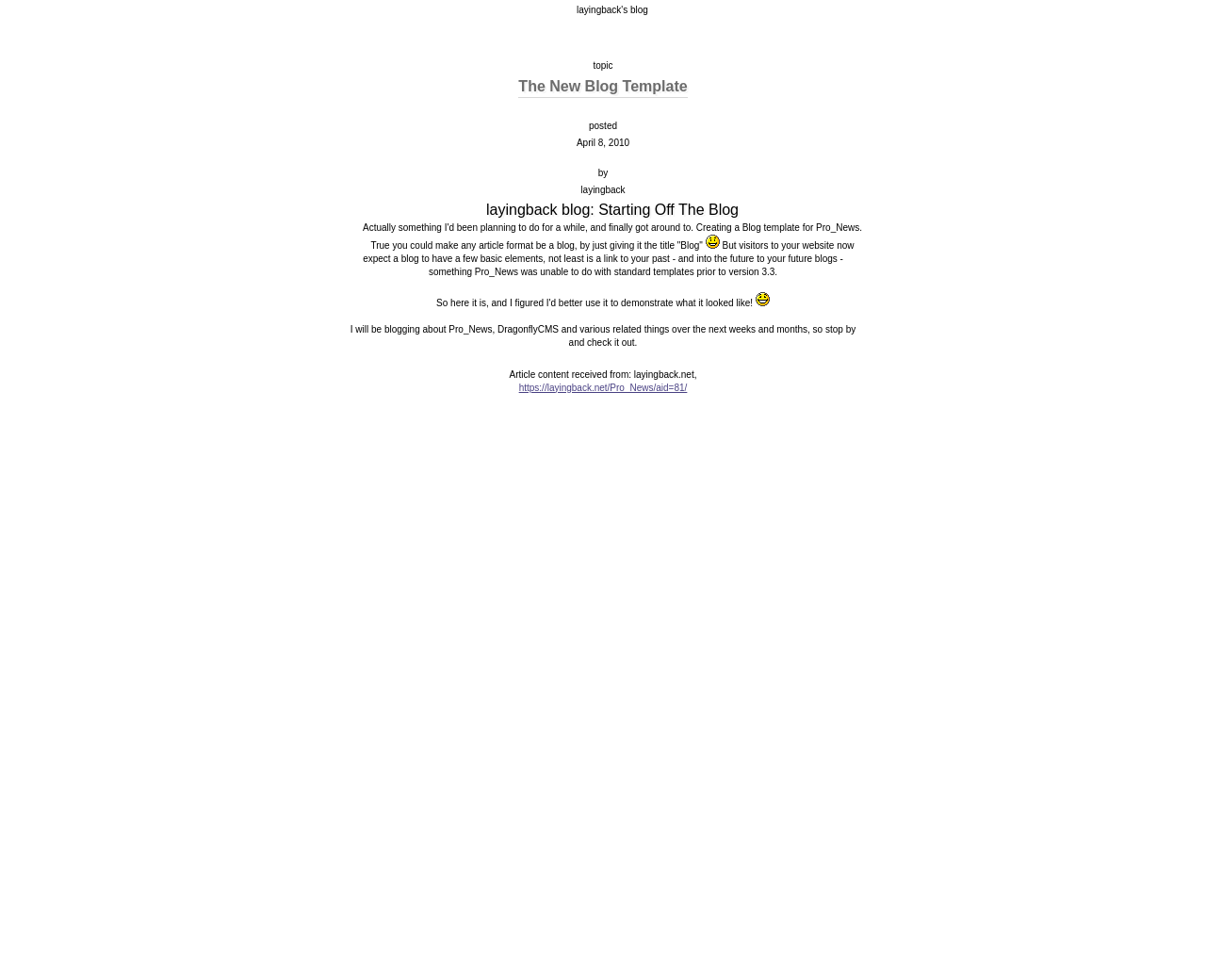What is the website mentioned in the blog post?
Please provide a single word or phrase based on the screenshot.

Pro_News